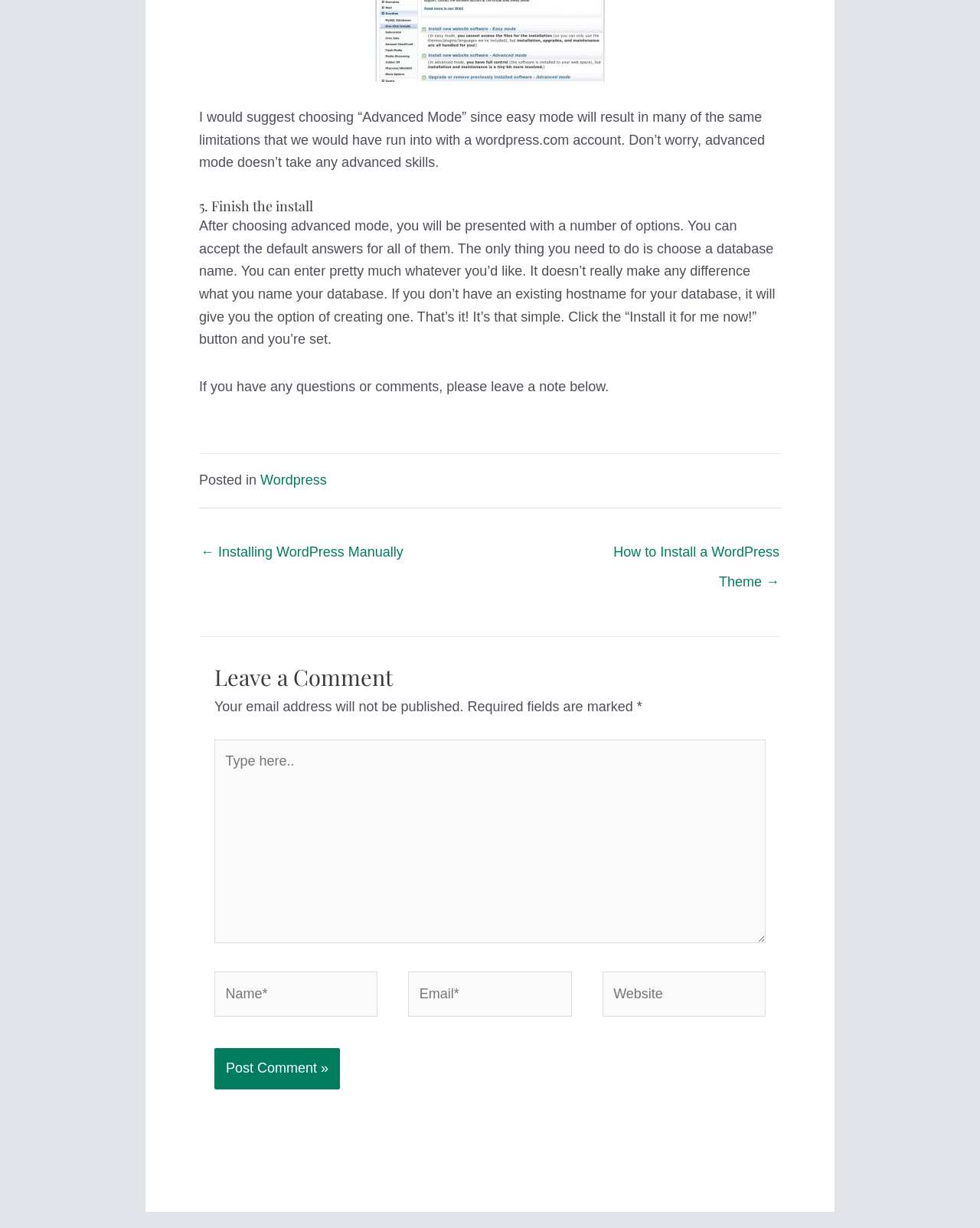What is the navigation option below the post?
Ensure your answer is thorough and detailed.

The navigation option 'Posts' is present below the post, which likely leads to a list of other posts or related content.